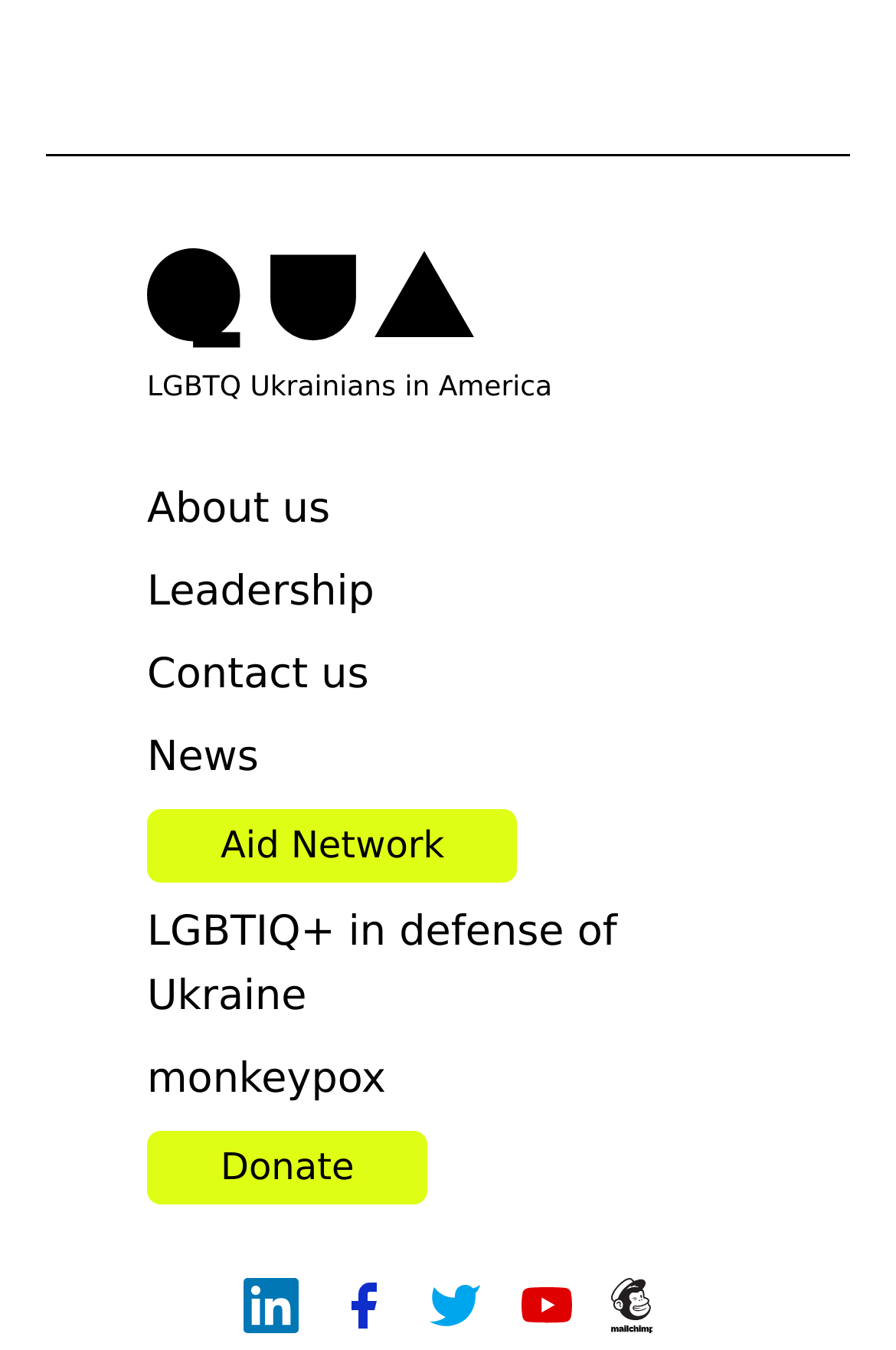Use a single word or phrase to respond to the question:
What is the last link in the navigation menu?

monkeypox